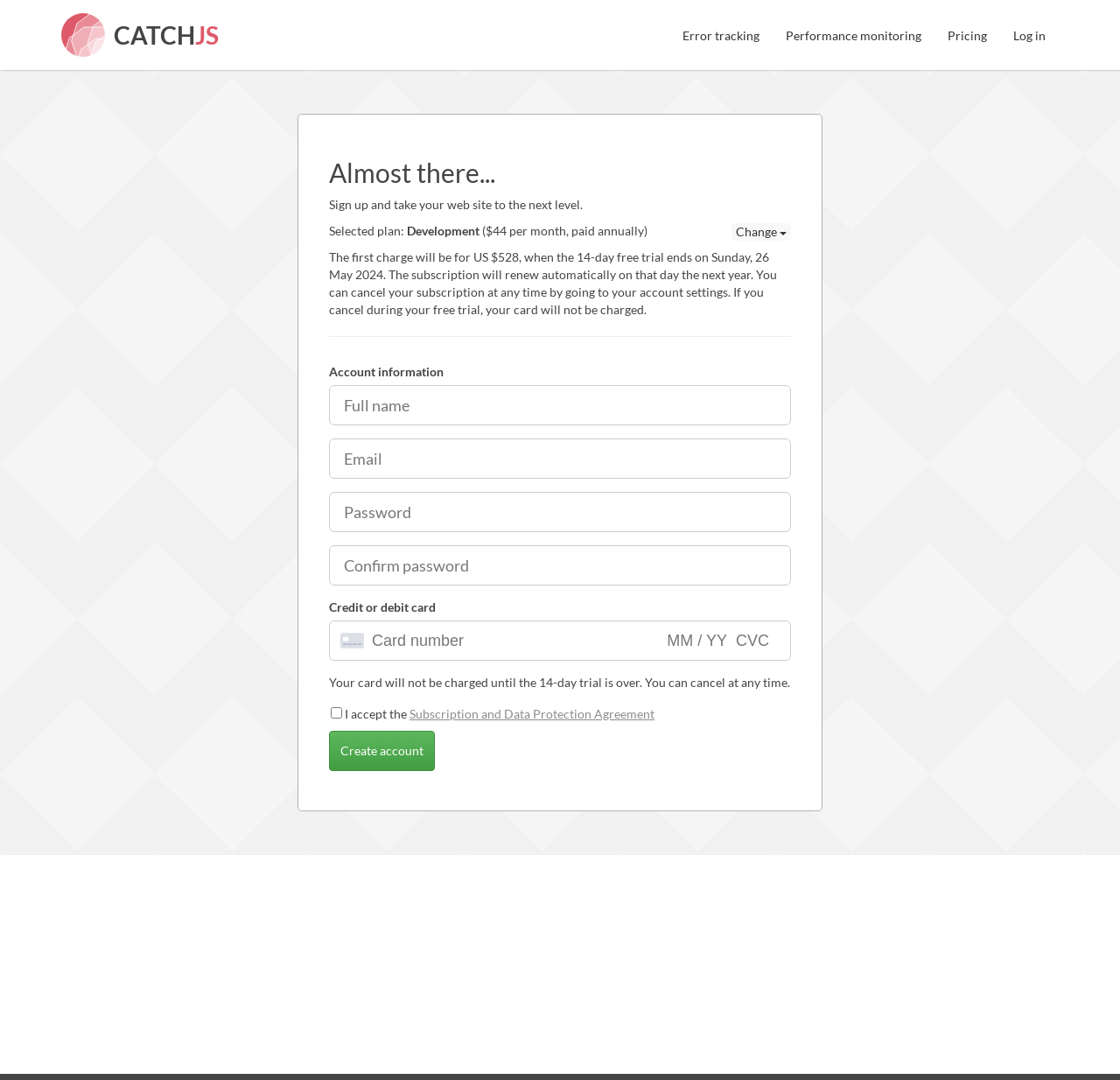What is the selected plan?
Based on the visual information, provide a detailed and comprehensive answer.

The selected plan is 'Development' as indicated by the StaticText element with the text 'Selected plan:' and the adjacent StaticText element with the text 'Development'.